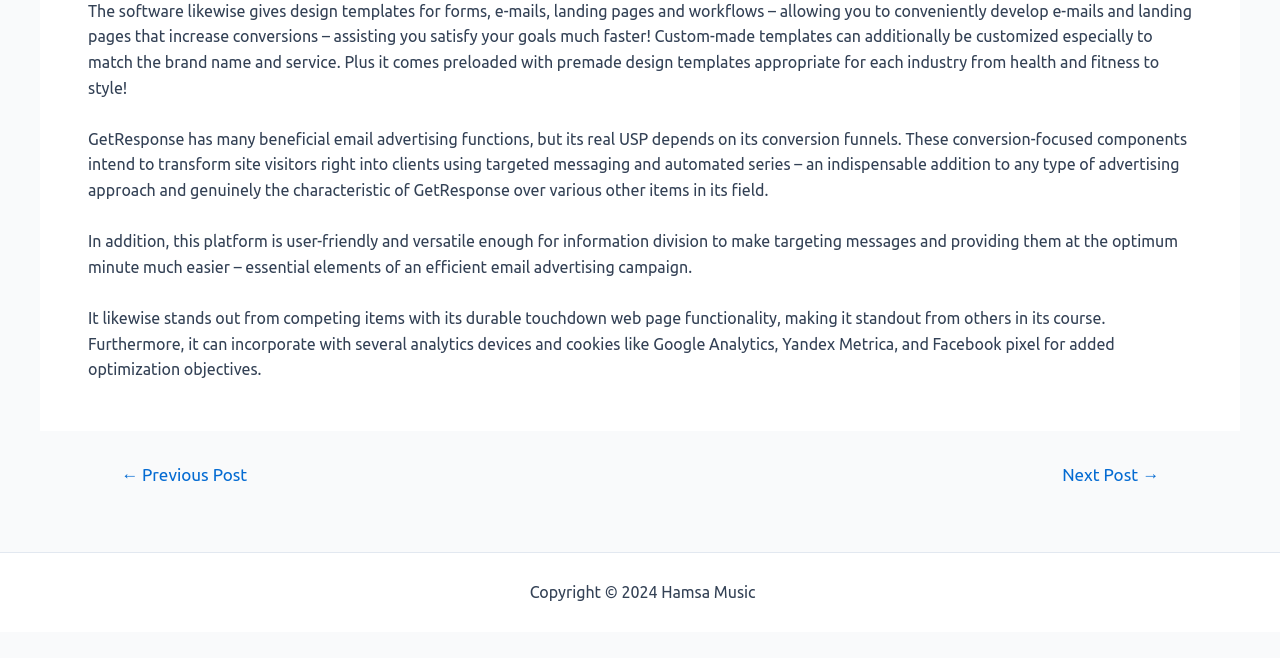Specify the bounding box coordinates (top-left x, top-left y, bottom-right x, bottom-right y) of the UI element in the screenshot that matches this description: Sitemap

[0.593, 0.886, 0.64, 0.913]